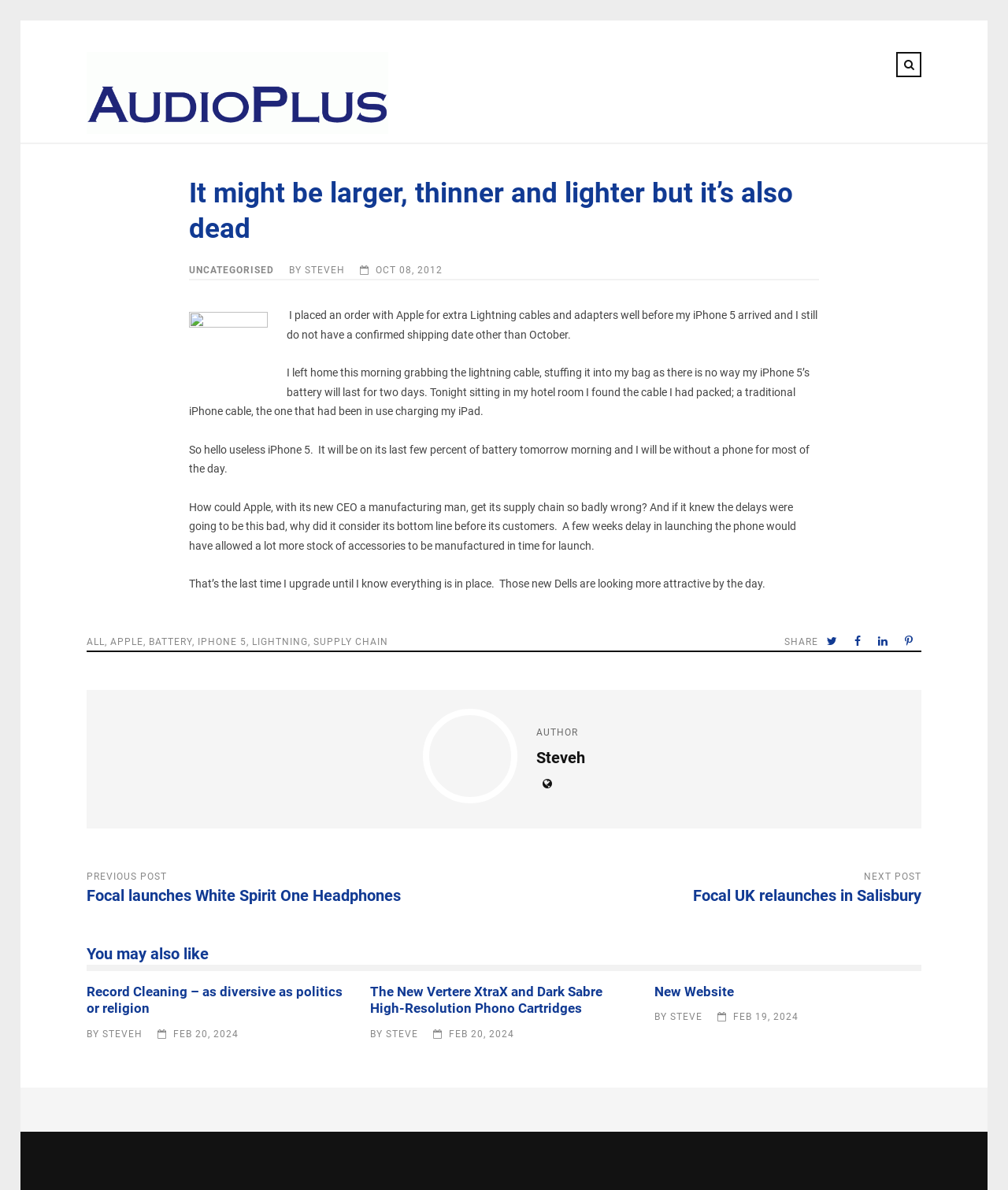Specify the bounding box coordinates for the region that must be clicked to perform the given instruction: "Share this post on Facebook".

[0.841, 0.531, 0.862, 0.547]